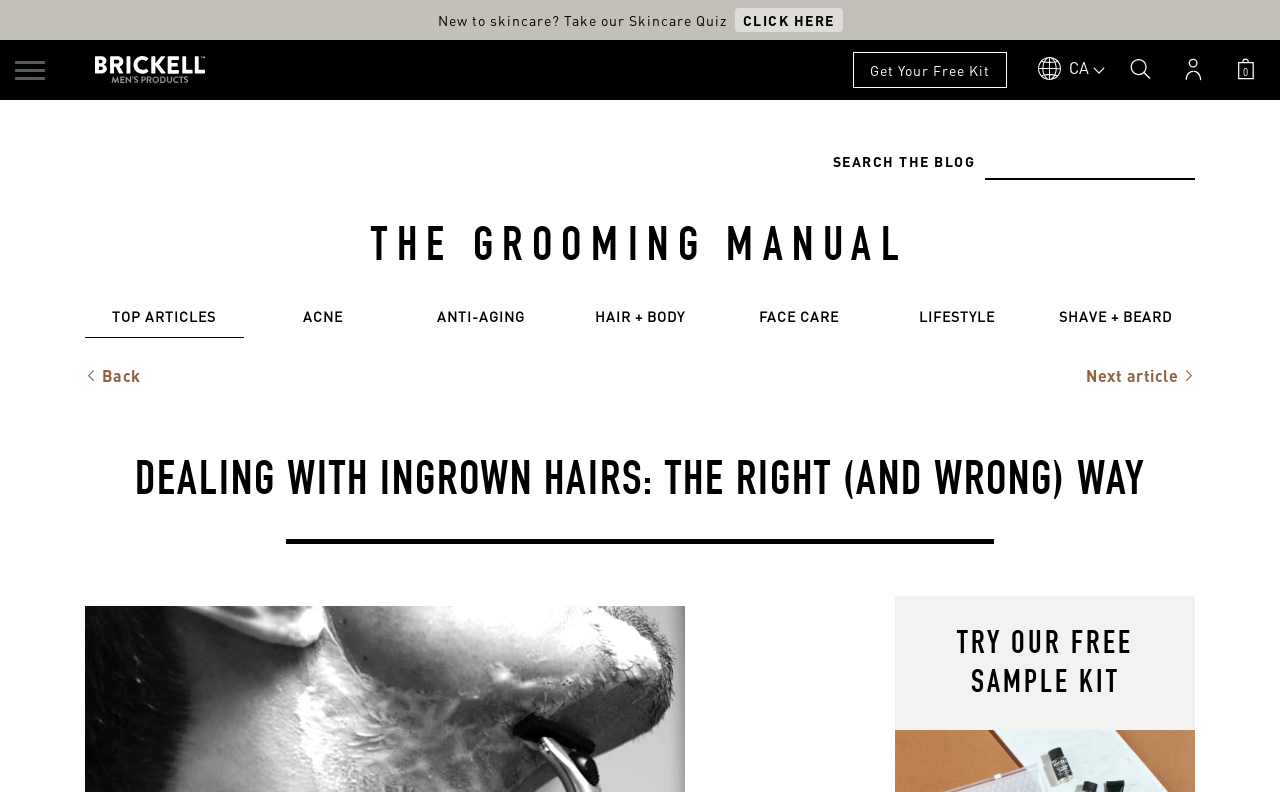What is the call-to-action button text?
Answer the question with a single word or phrase derived from the image.

Get Your Free Kit